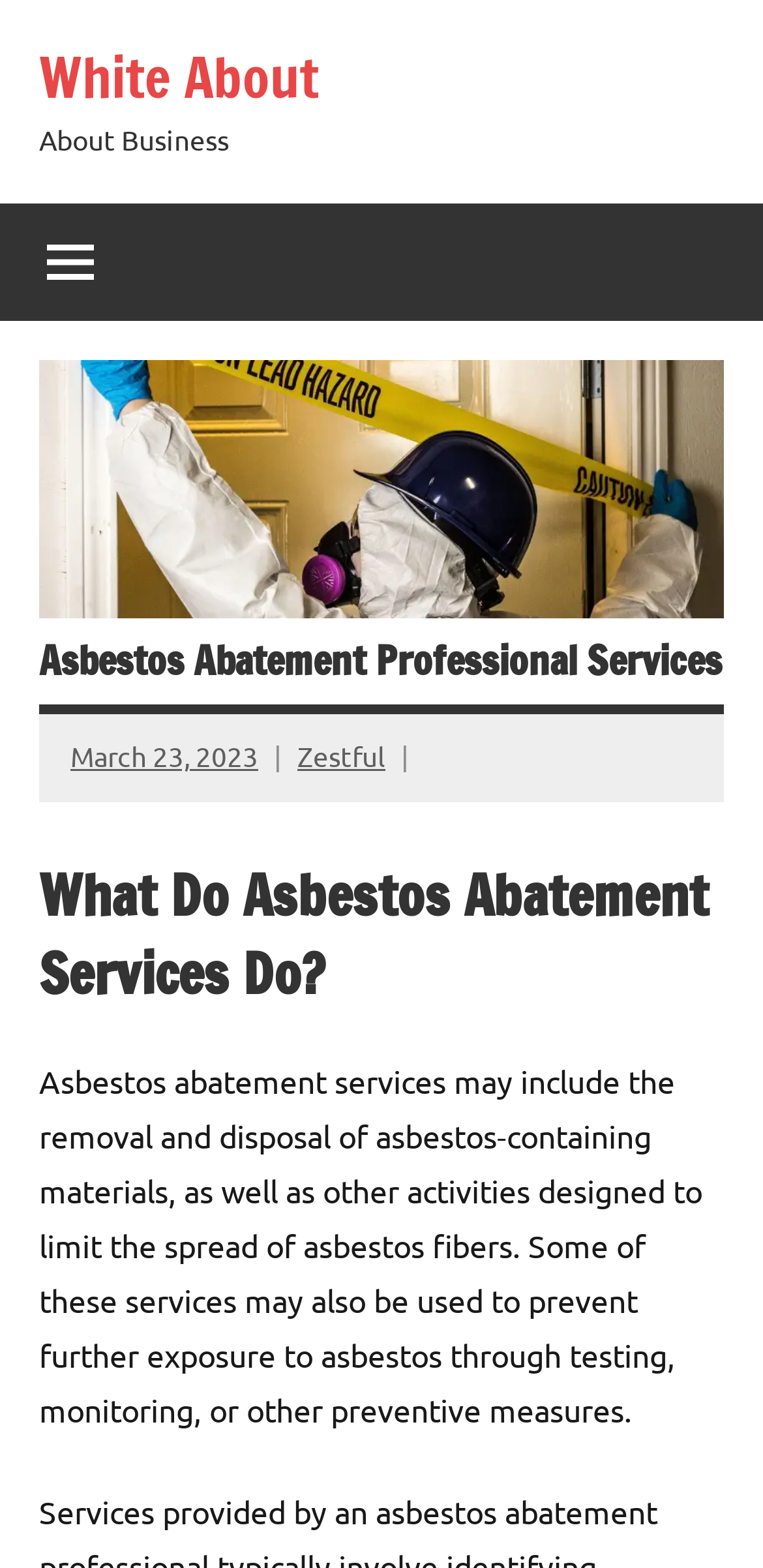What do asbestos abatement services include?
Deliver a detailed and extensive answer to the question.

Based on the webpage content, asbestos abatement services may include the removal and disposal of asbestos-containing materials, as well as other activities designed to limit the spread of asbestos fibers.